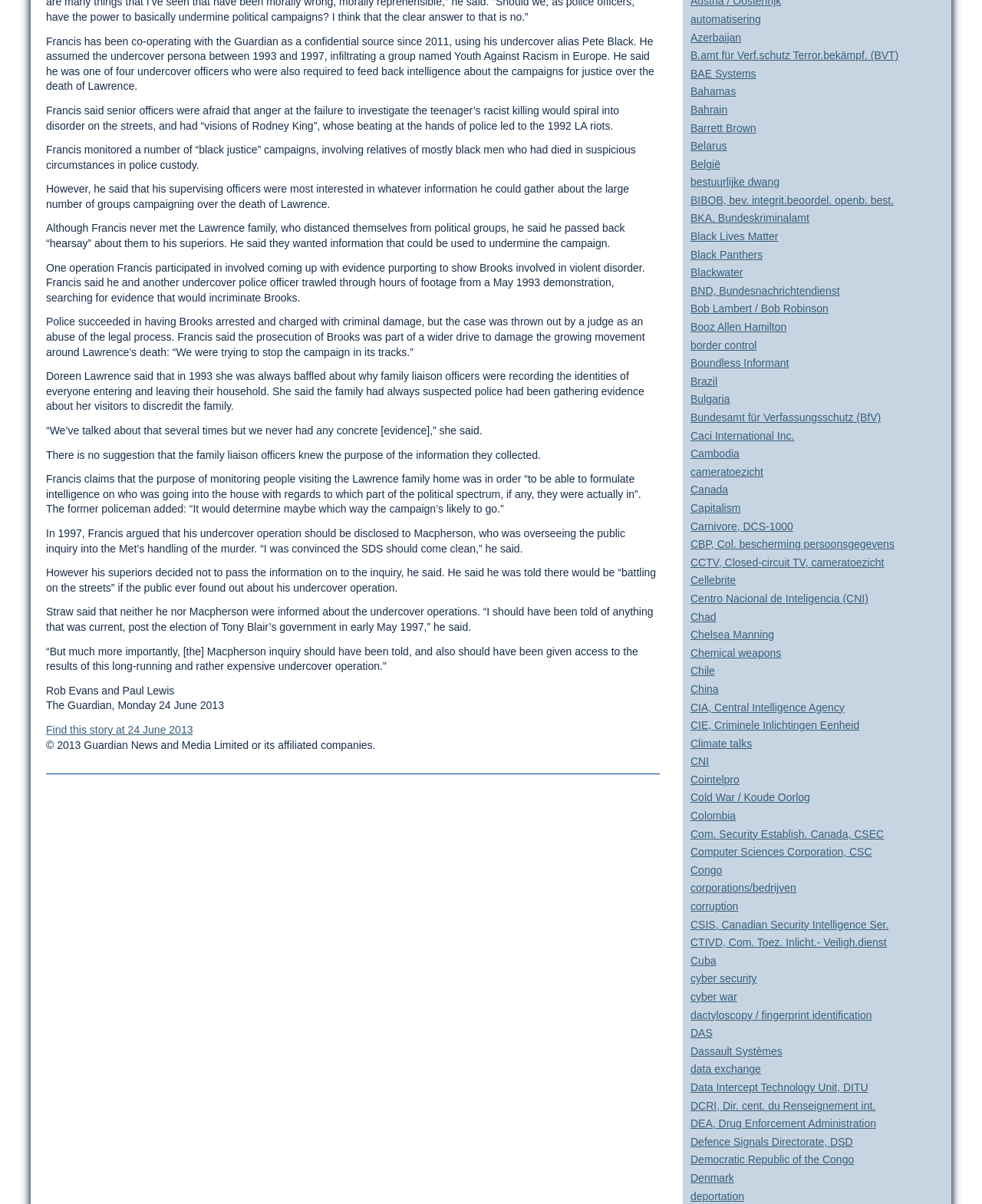Why did Francis's superiors decide not to disclose his undercover operation to the Macpherson inquiry?
Using the image as a reference, answer the question in detail.

According to the article, Francis's superiors decided not to disclose his undercover operation to the Macpherson inquiry because they were afraid of the public's reaction, with one officer saying there would be 'battling on the streets' if the public found out.